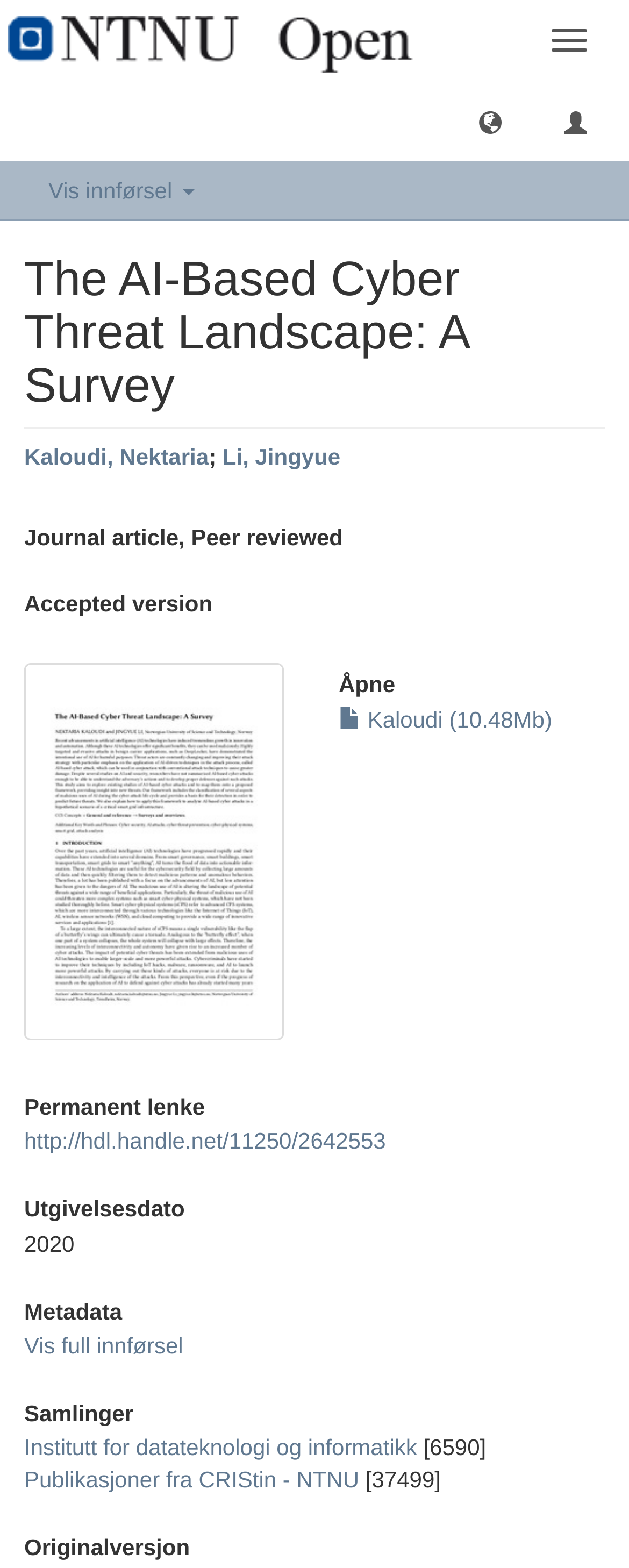Please answer the following question using a single word or phrase: 
What is the size of the file 'Kaloudi'?

10.48Mb